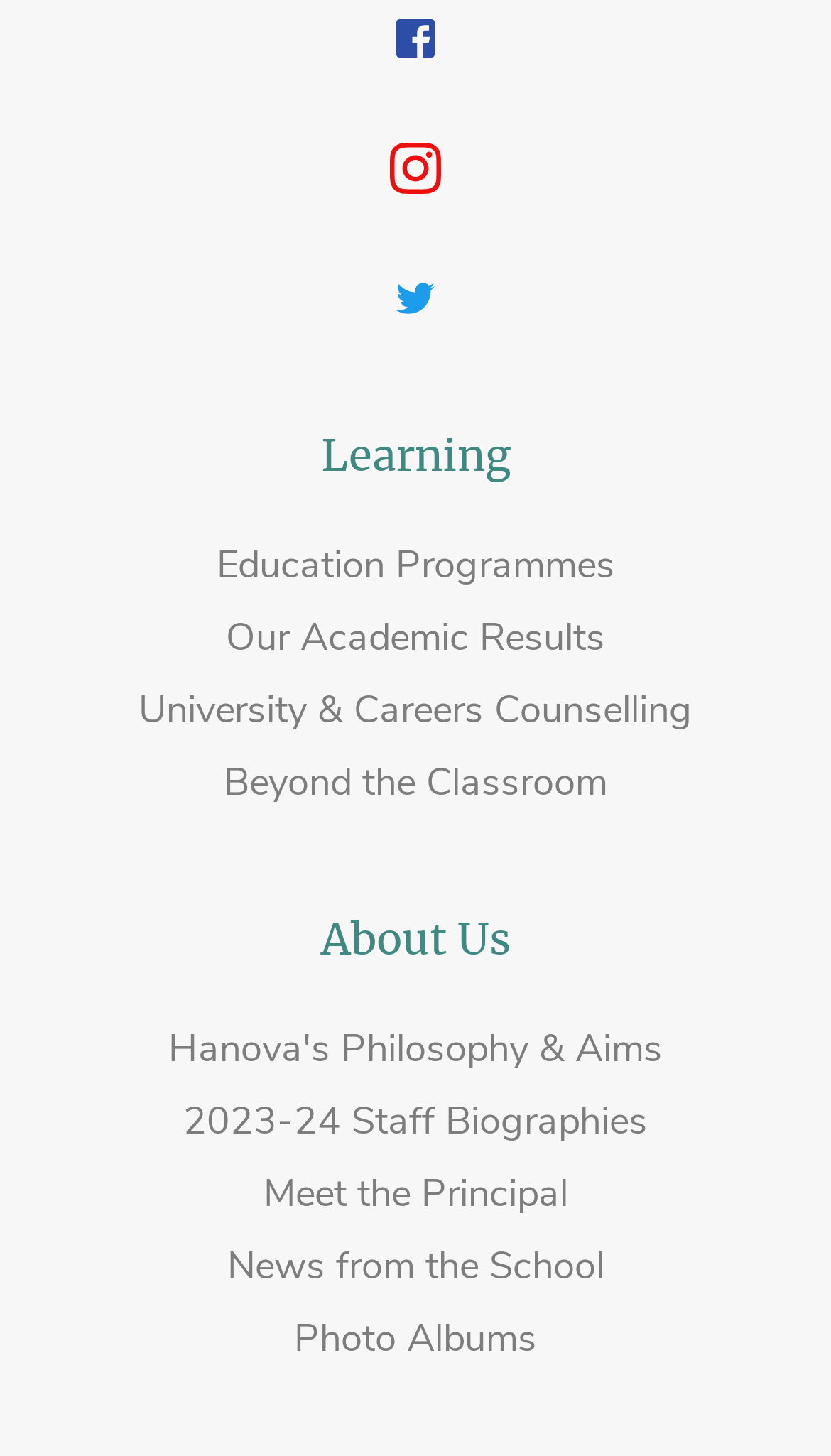Given the element description: "Hanova's Philosophy & Aims", predict the bounding box coordinates of this UI element. The coordinates must be four float numbers between 0 and 1, given as [left, top, right, bottom].

[0.203, 0.703, 0.797, 0.738]